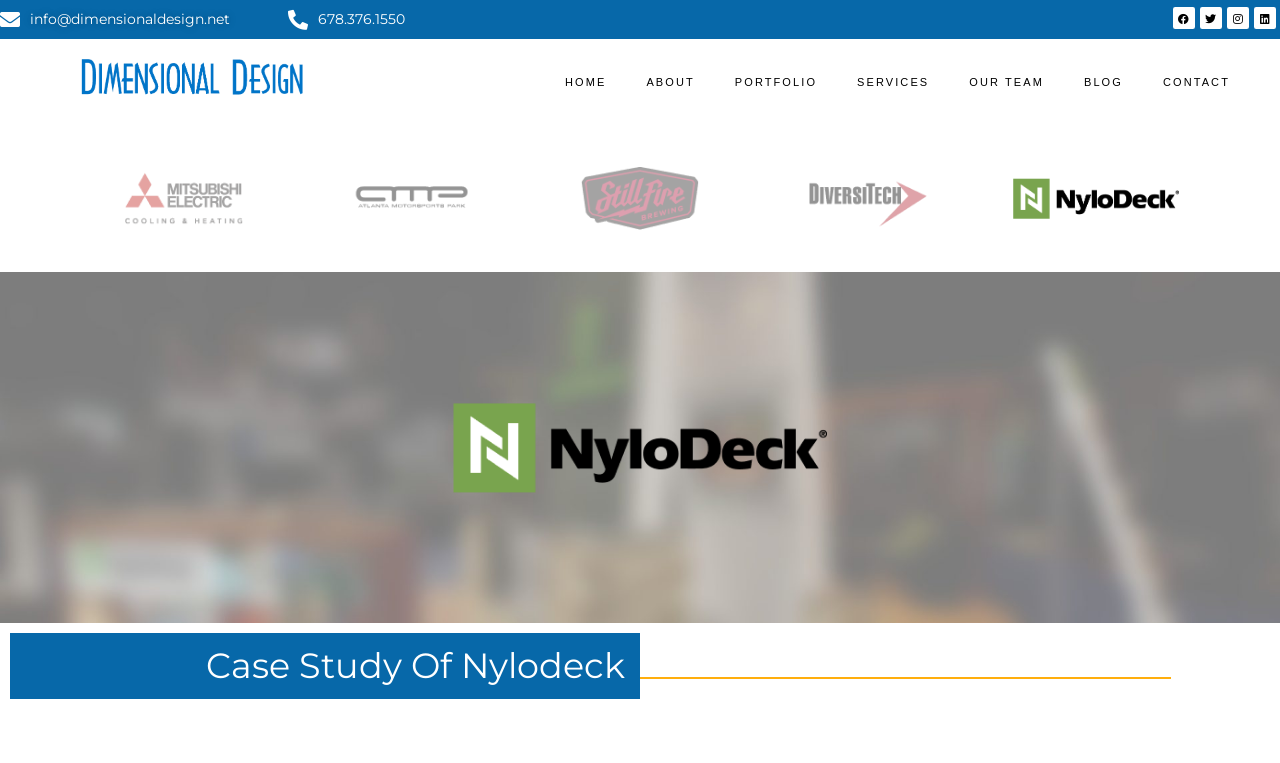Reply to the question with a single word or phrase:
What is the company name in the logo?

Dimensional Design